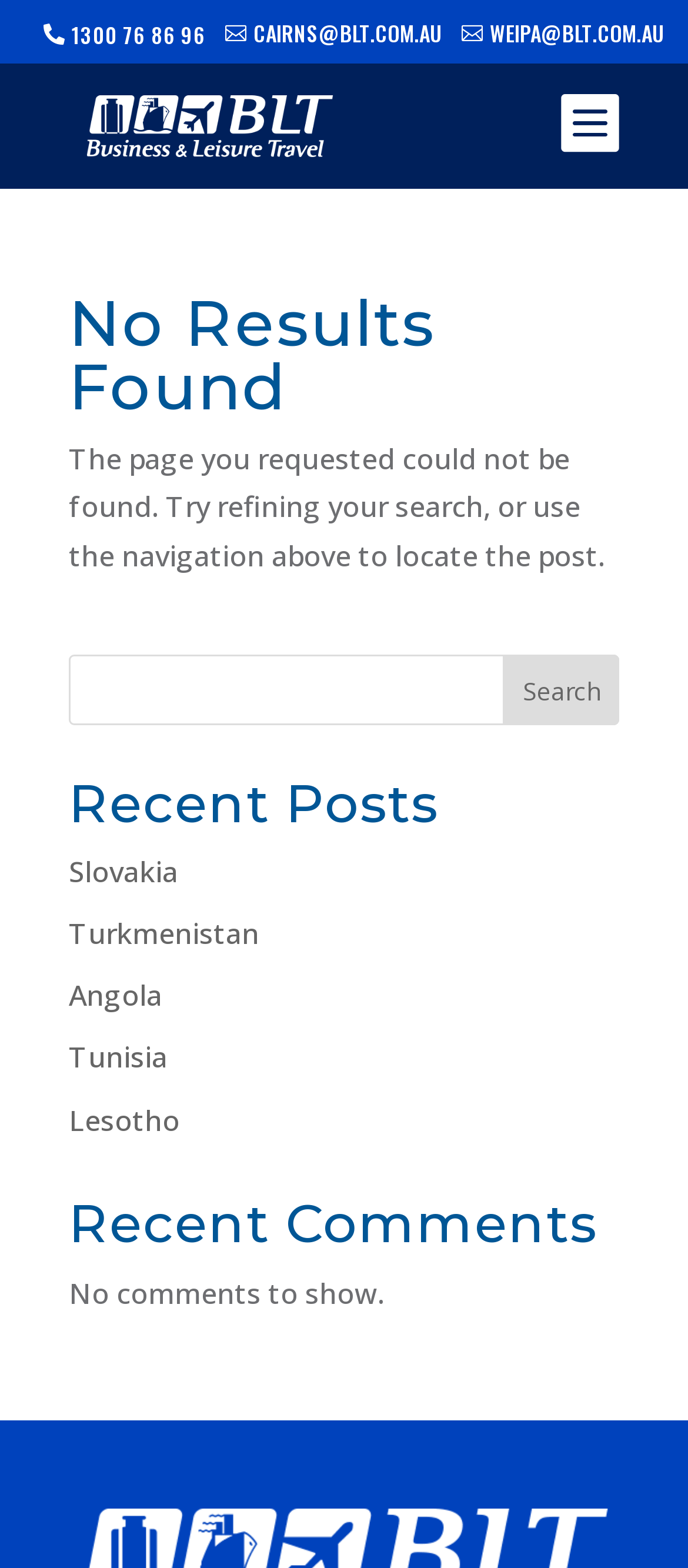Predict the bounding box of the UI element based on the description: "1300 76 86 96". The coordinates should be four float numbers between 0 and 1, formatted as [left, top, right, bottom].

[0.06, 0.014, 0.299, 0.031]